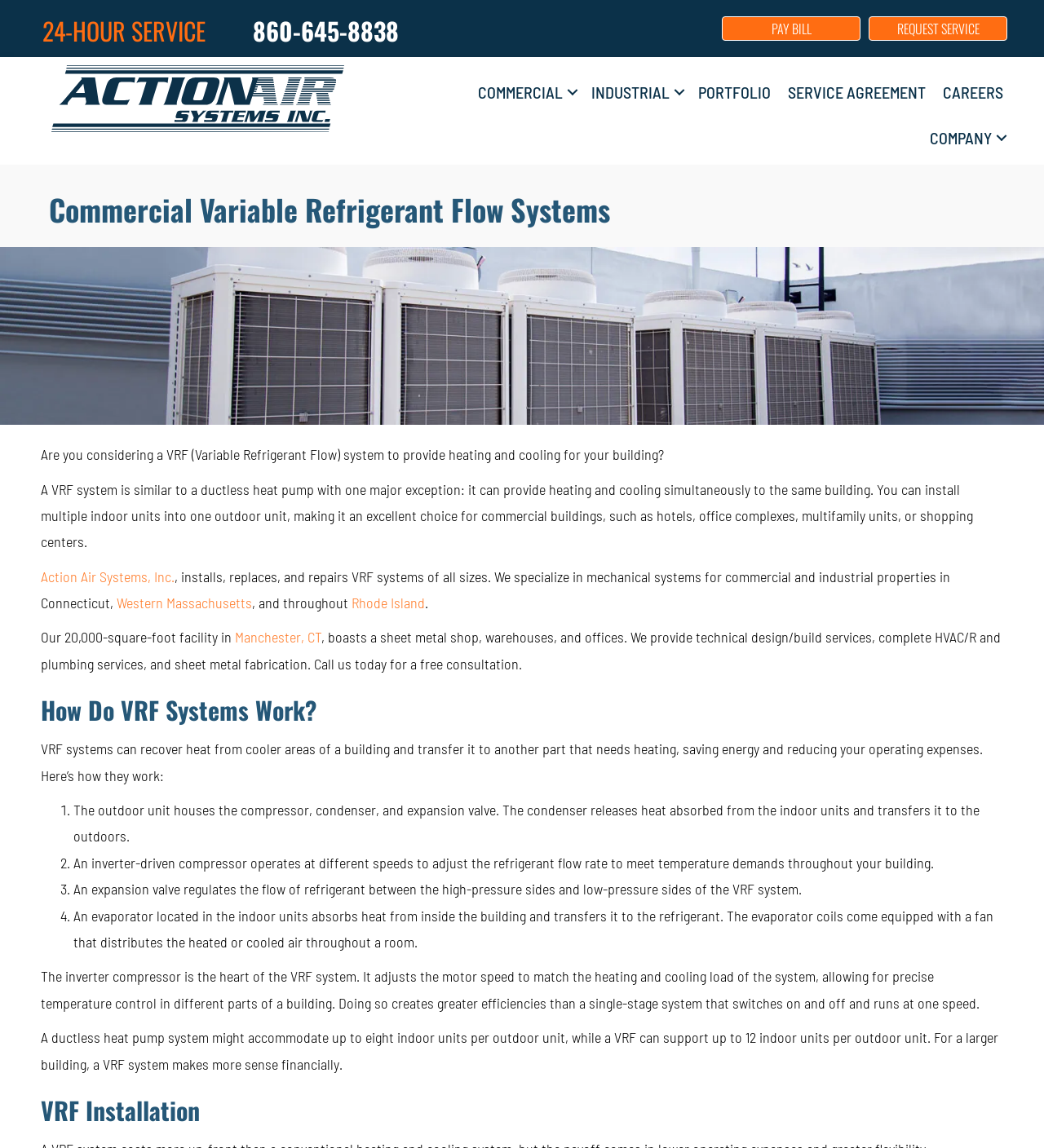What is the purpose of the expansion valve in a VRF system?
Answer with a single word or short phrase according to what you see in the image.

regulates the flow of refrigerant